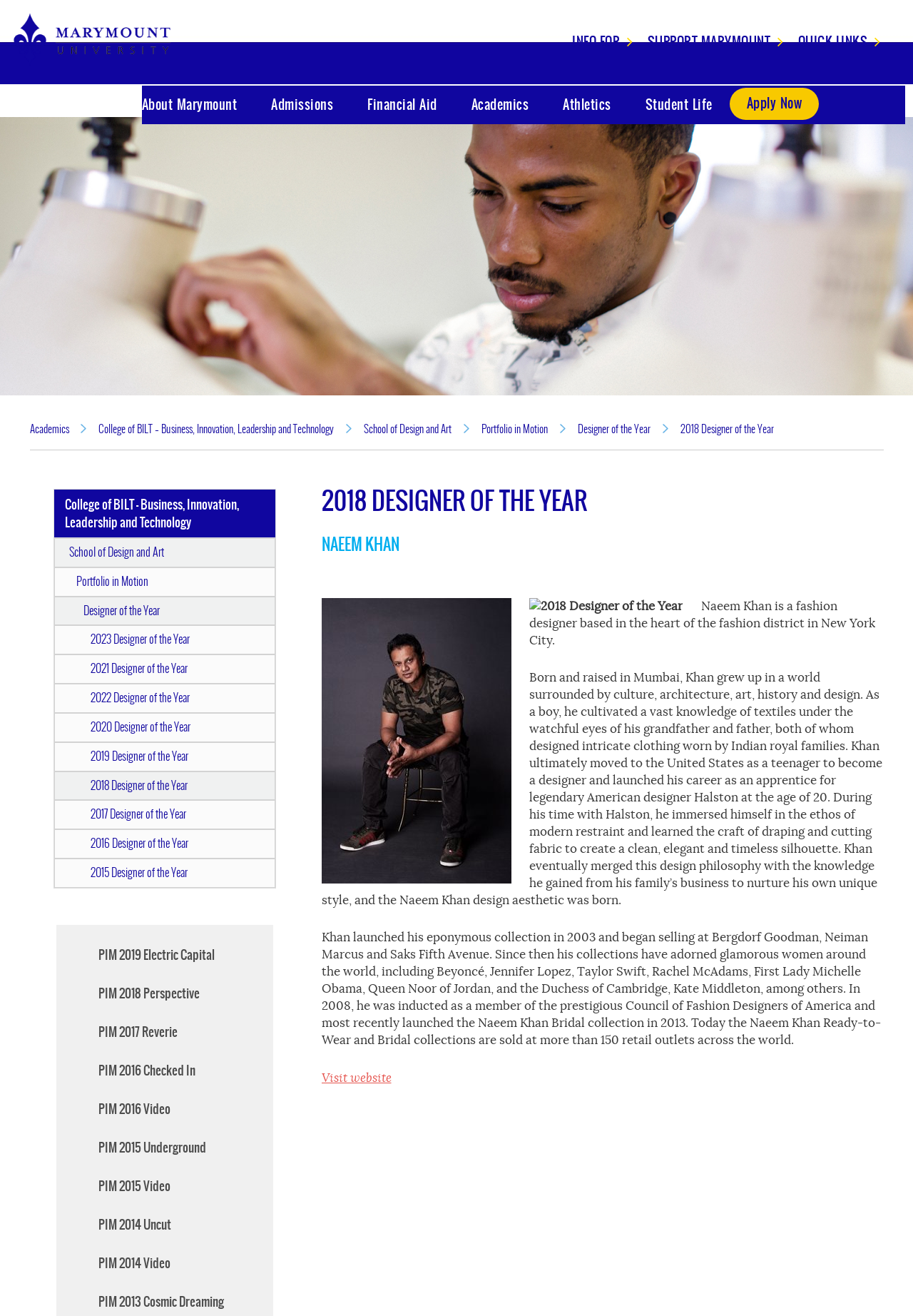Please specify the bounding box coordinates of the region to click in order to perform the following instruction: "Click on the 'INFO FOR' link".

[0.611, 0.021, 0.693, 0.043]